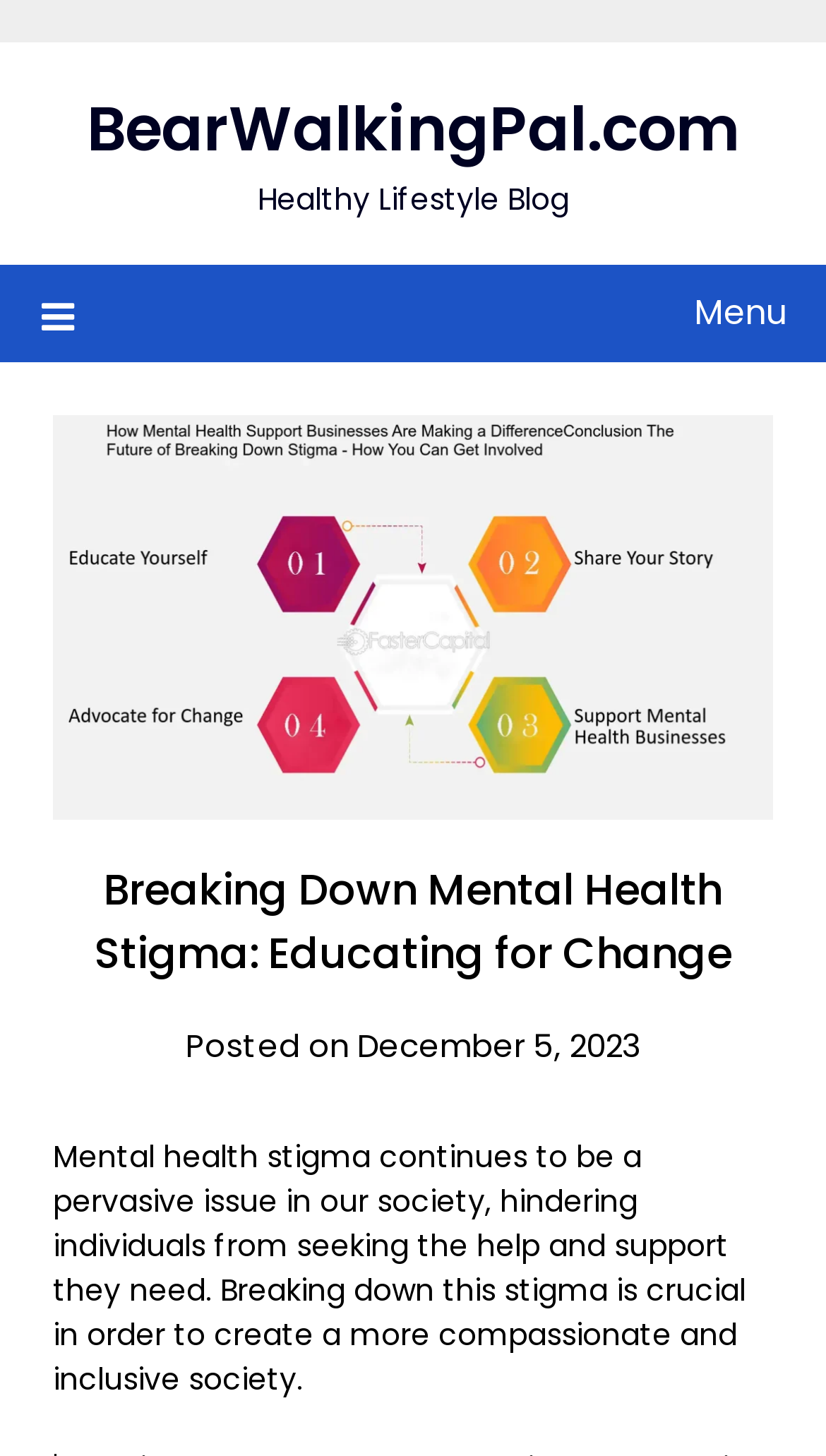Please analyze the image and provide a thorough answer to the question:
What is the name of the blog?

I found the answer by looking at the static text element 'Healthy Lifestyle Blog' which is located at [0.312, 0.121, 0.688, 0.151] and is a sibling of the link 'BearWalkingPal.com'.